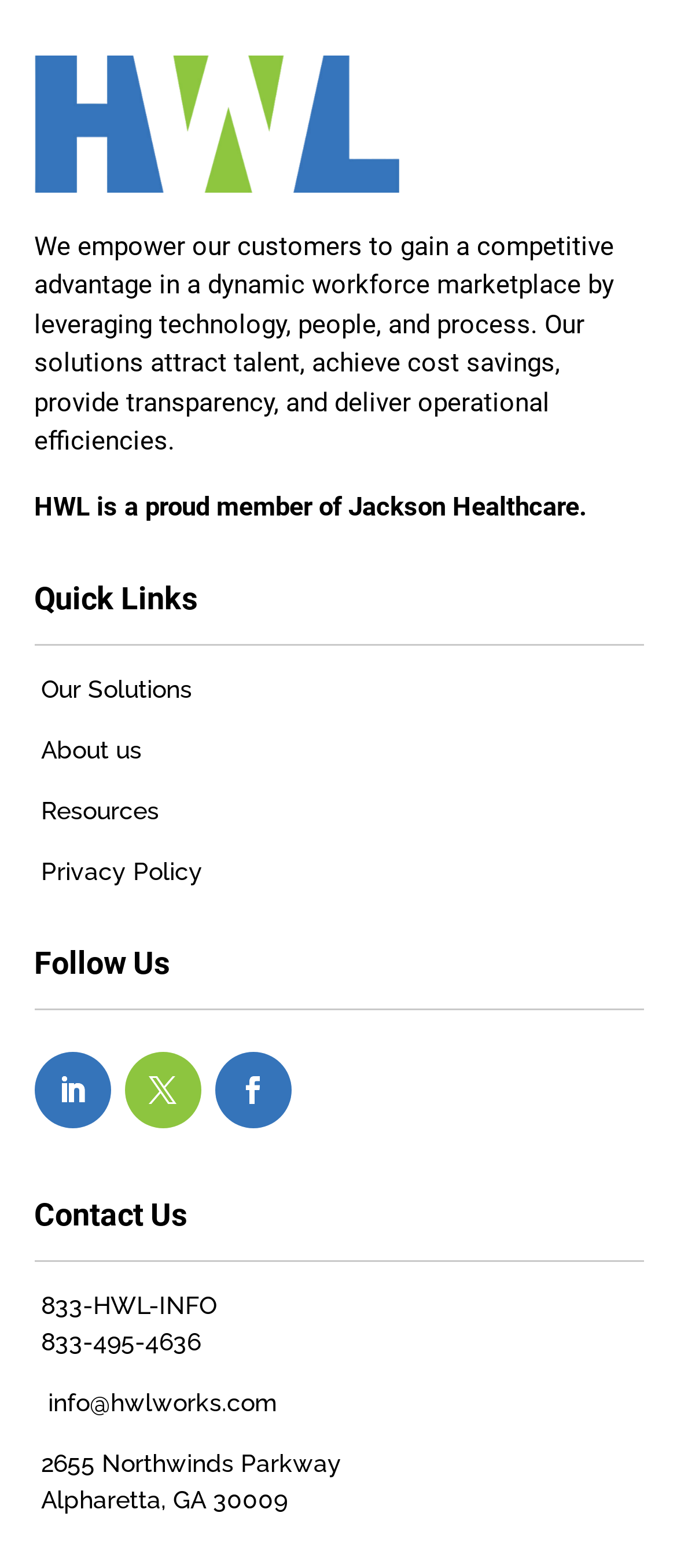Using the details from the image, please elaborate on the following question: What is the company's address?

The company's address is located at the bottom of the webpage, and it is specified as '2655 Northwinds Parkway, Alpharetta, GA 30009'.